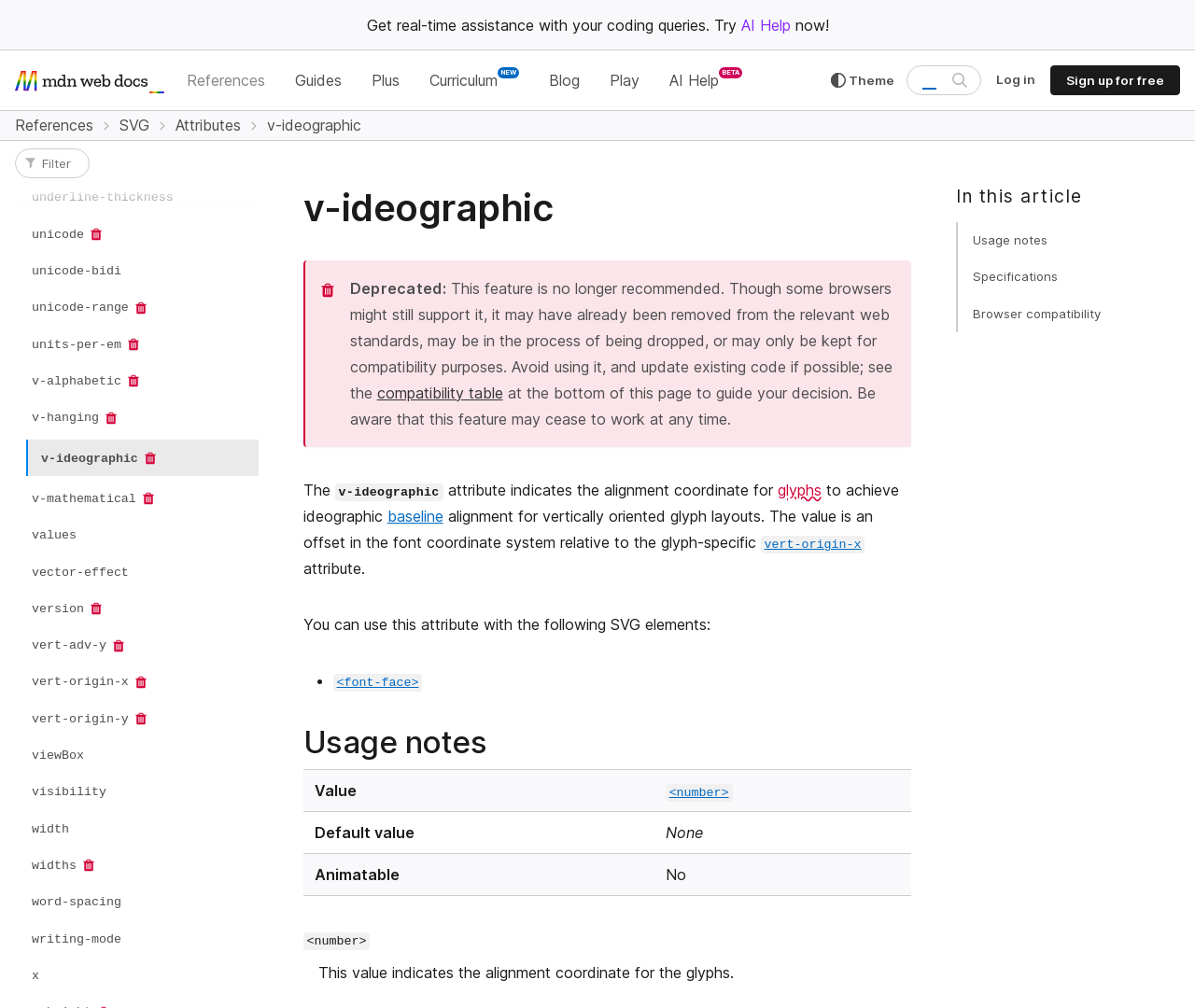Pinpoint the bounding box coordinates of the clickable element to carry out the following instruction: "Filter sidebar."

[0.012, 0.147, 0.075, 0.177]